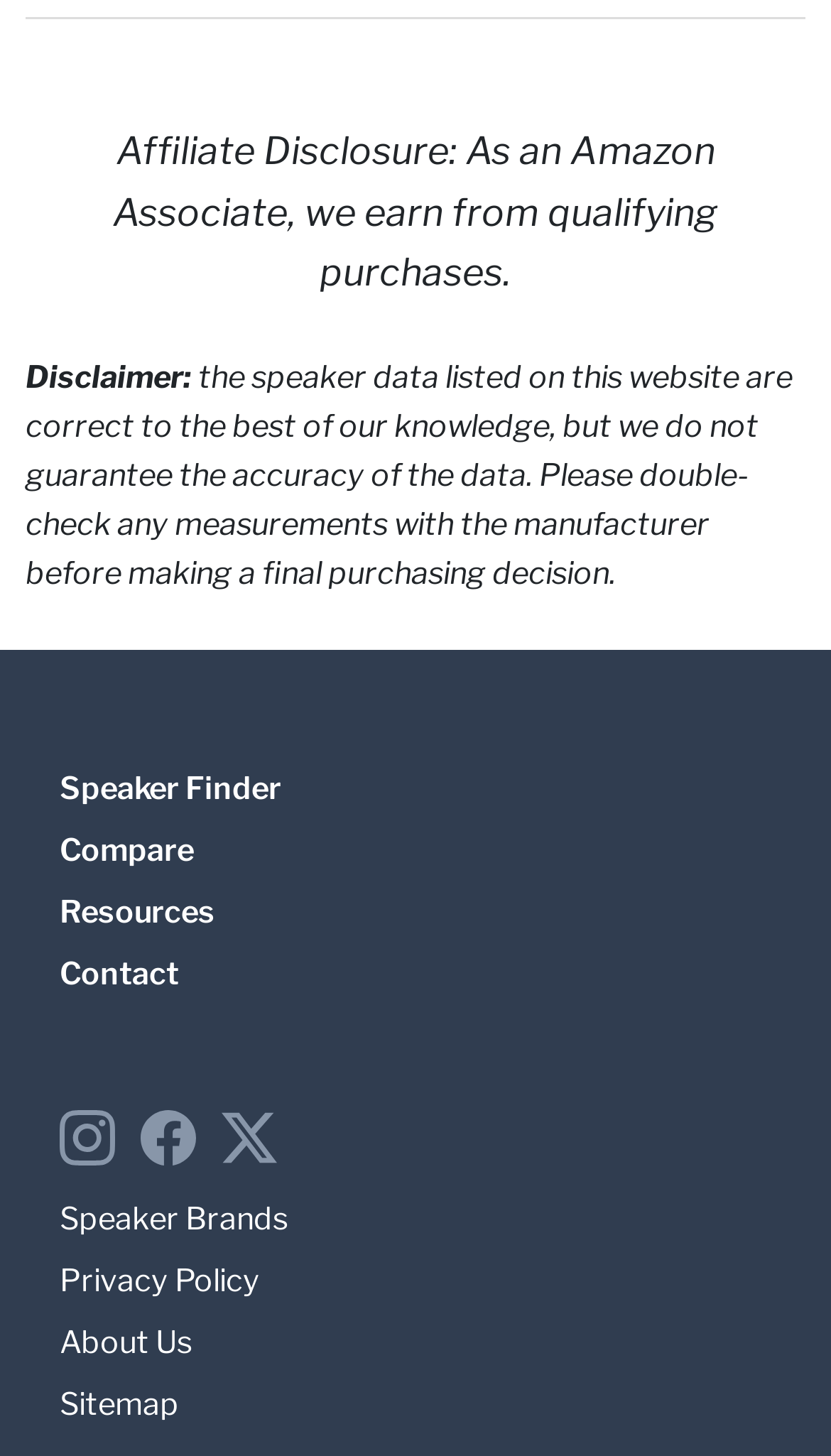Where is the 'Resources' link located?
Provide a detailed and well-explained answer to the question.

The 'Resources' link is located in the top section of the webpage, along with other links such as 'Speaker Finder', 'Compare', and 'Contact'.